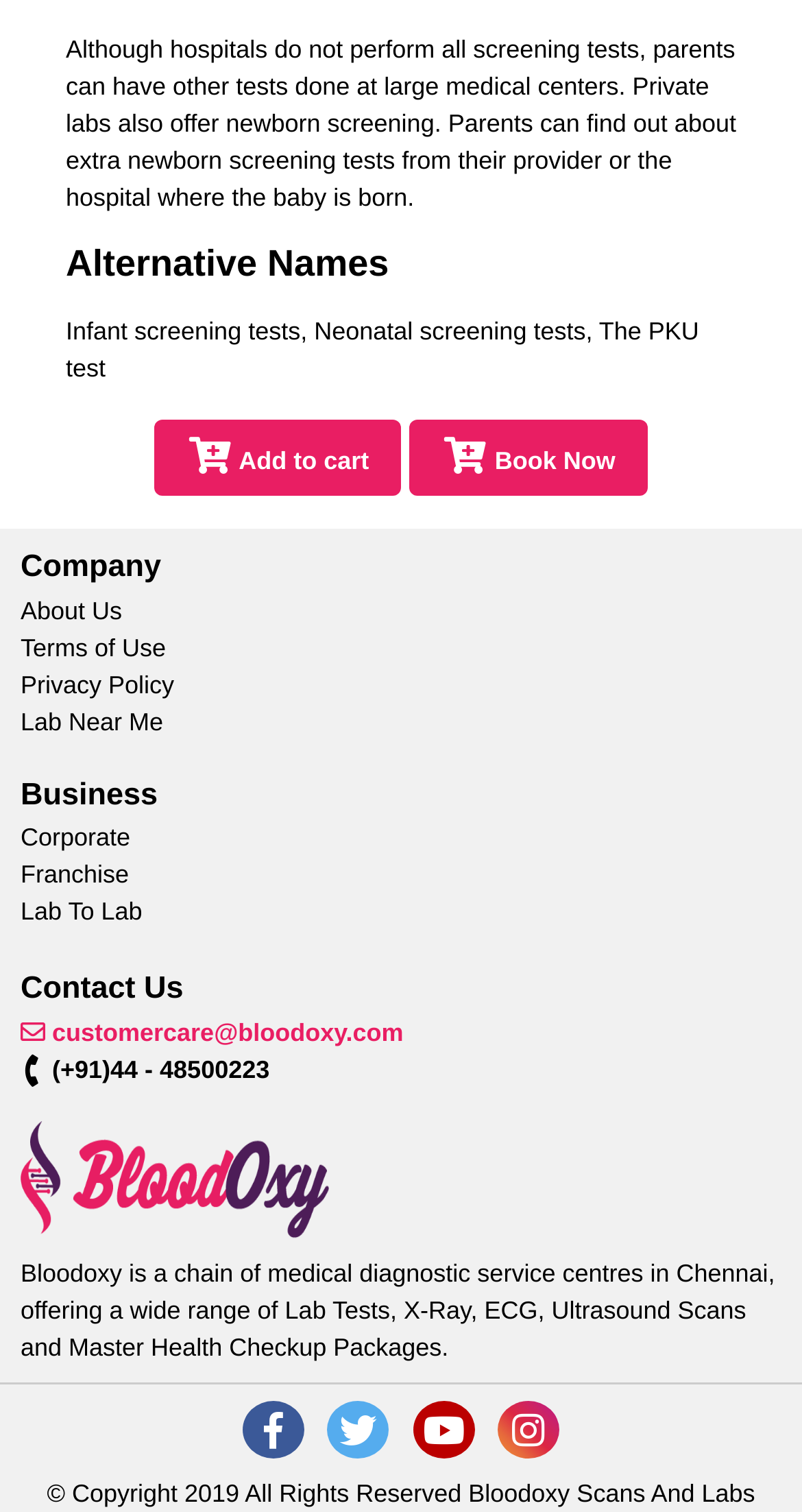Please pinpoint the bounding box coordinates for the region I should click to adhere to this instruction: "Contact us through customercare@bloodoxy.com".

[0.056, 0.673, 0.503, 0.692]